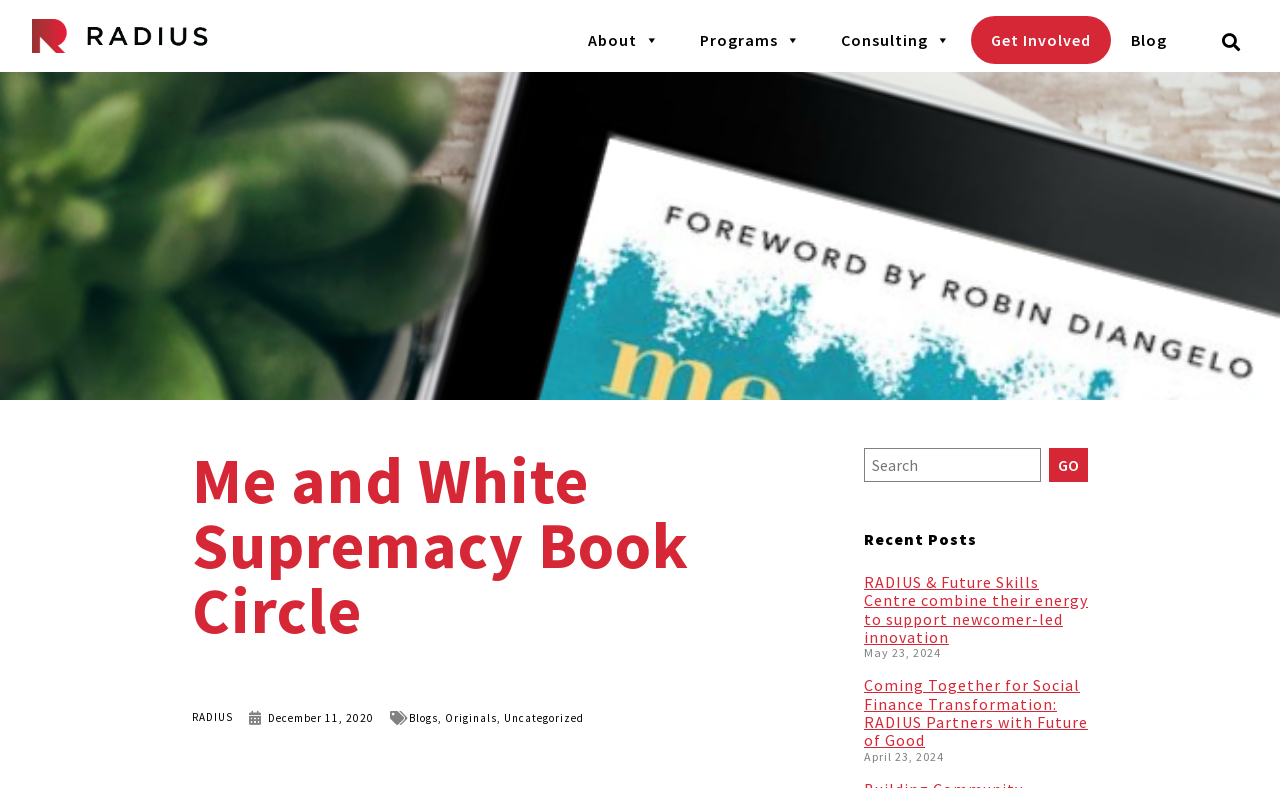Determine the bounding box coordinates for the area that needs to be clicked to fulfill this task: "Search for a keyword". The coordinates must be given as four float numbers between 0 and 1, i.e., [left, top, right, bottom].

[0.675, 0.569, 0.85, 0.612]